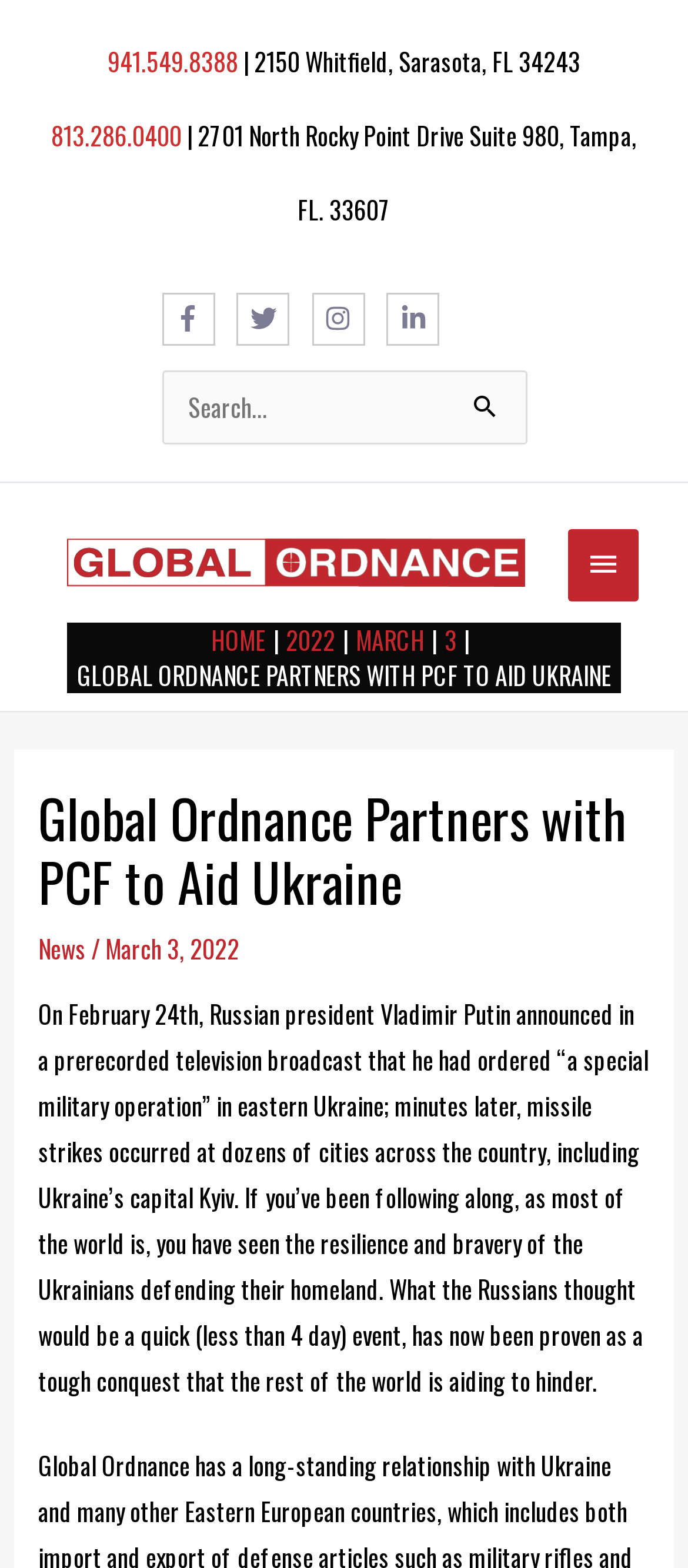Point out the bounding box coordinates of the section to click in order to follow this instruction: "Call the phone number".

[0.156, 0.027, 0.346, 0.051]